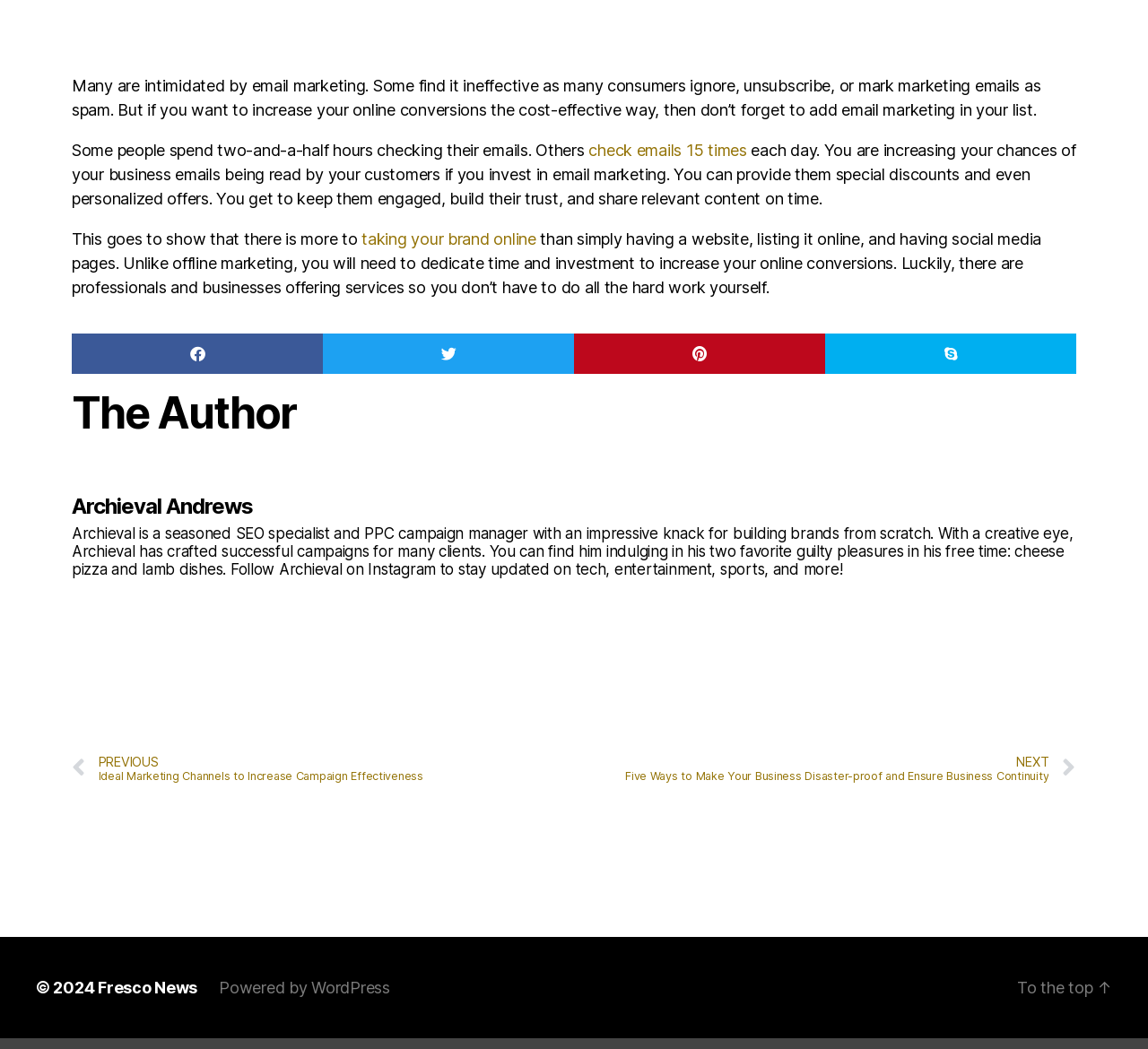Determine the bounding box coordinates of the section I need to click to execute the following instruction: "Check previous article". Provide the coordinates as four float numbers between 0 and 1, i.e., [left, top, right, bottom].

[0.062, 0.734, 0.5, 0.765]